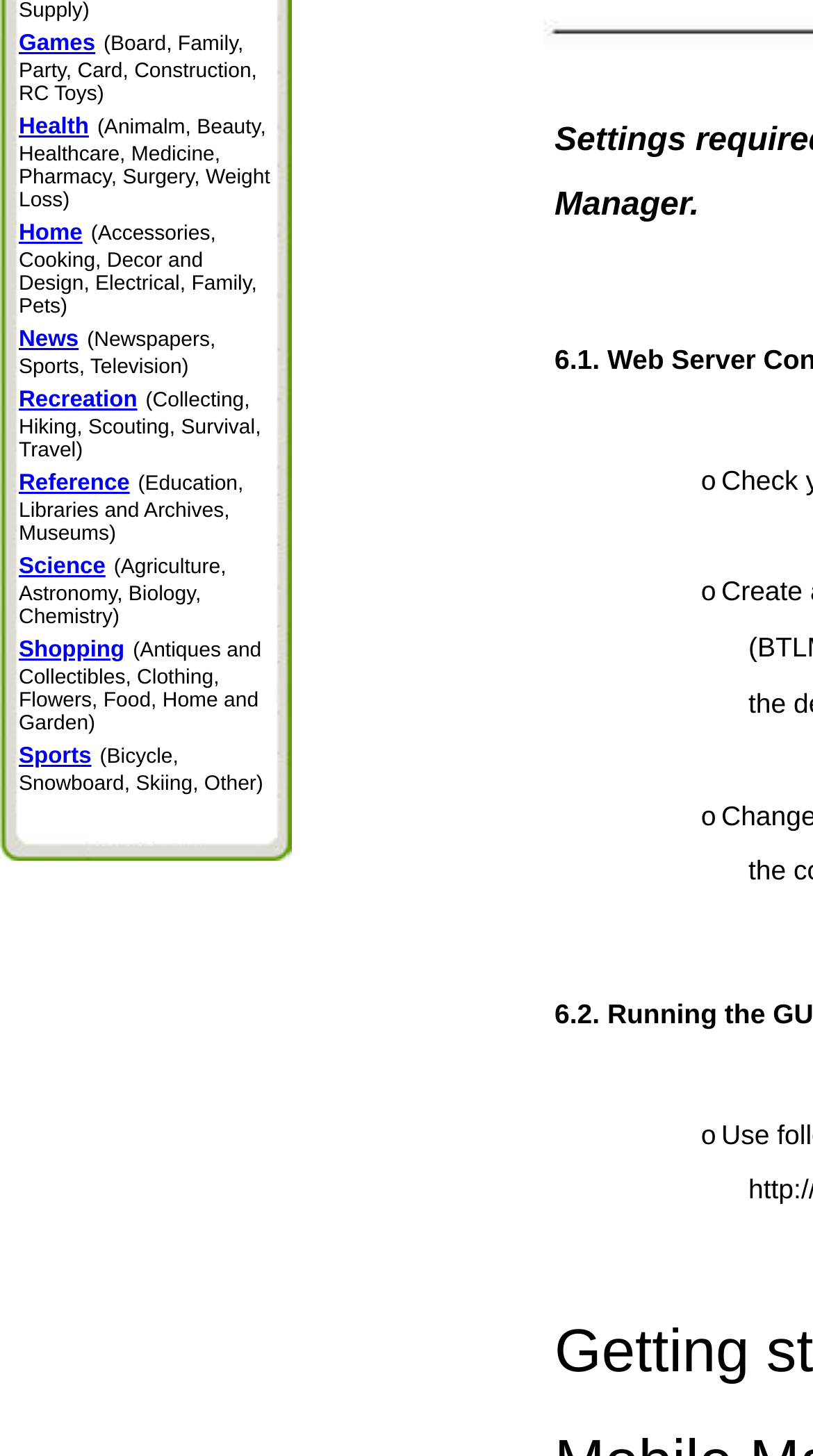Give the bounding box coordinates for the element described by: "Request for Public Information".

None